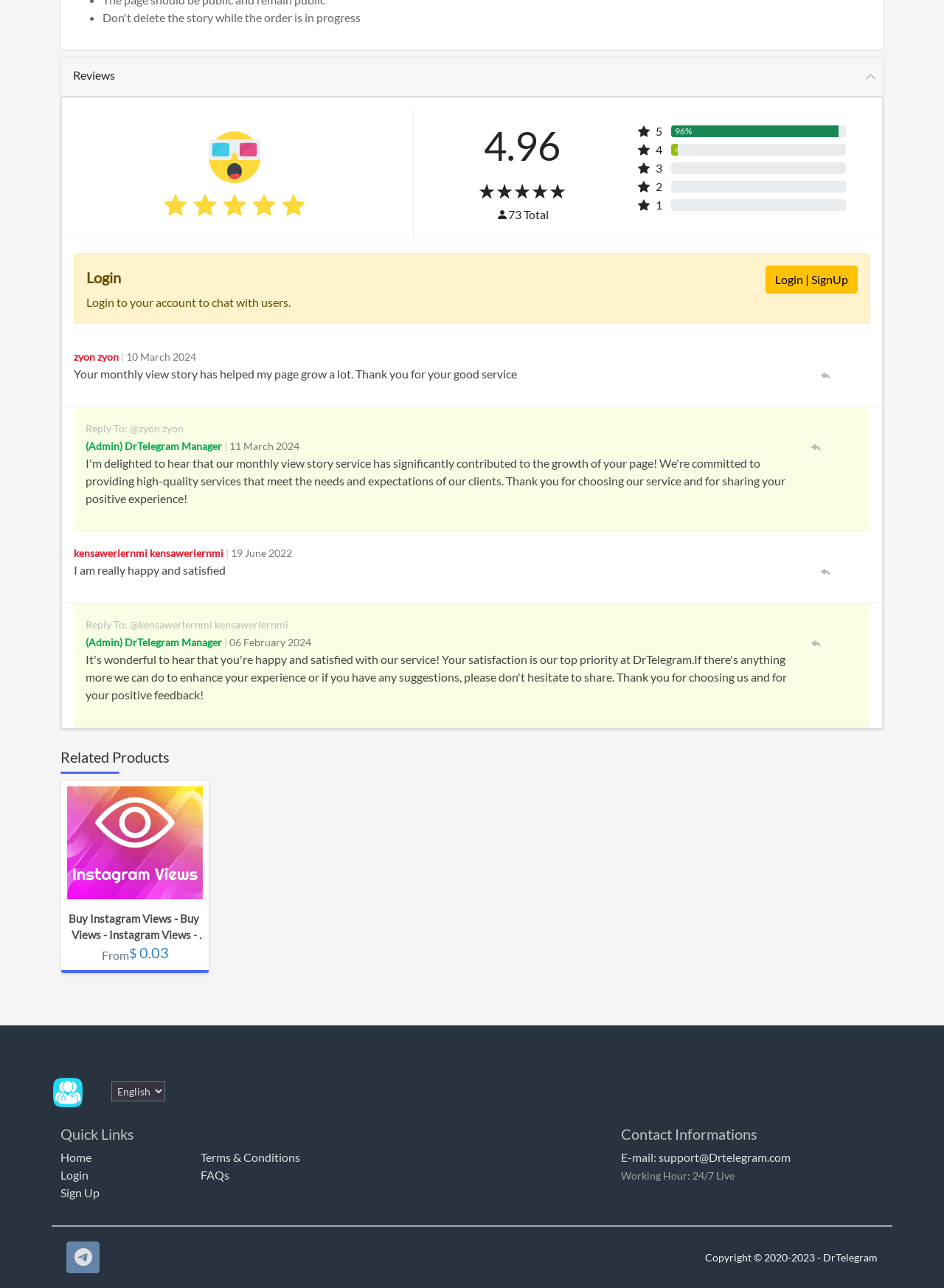Locate the bounding box coordinates of the UI element described by: "parent_node: English". The bounding box coordinates should consist of four float numbers between 0 and 1, i.e., [left, top, right, bottom].

[0.056, 0.841, 0.09, 0.852]